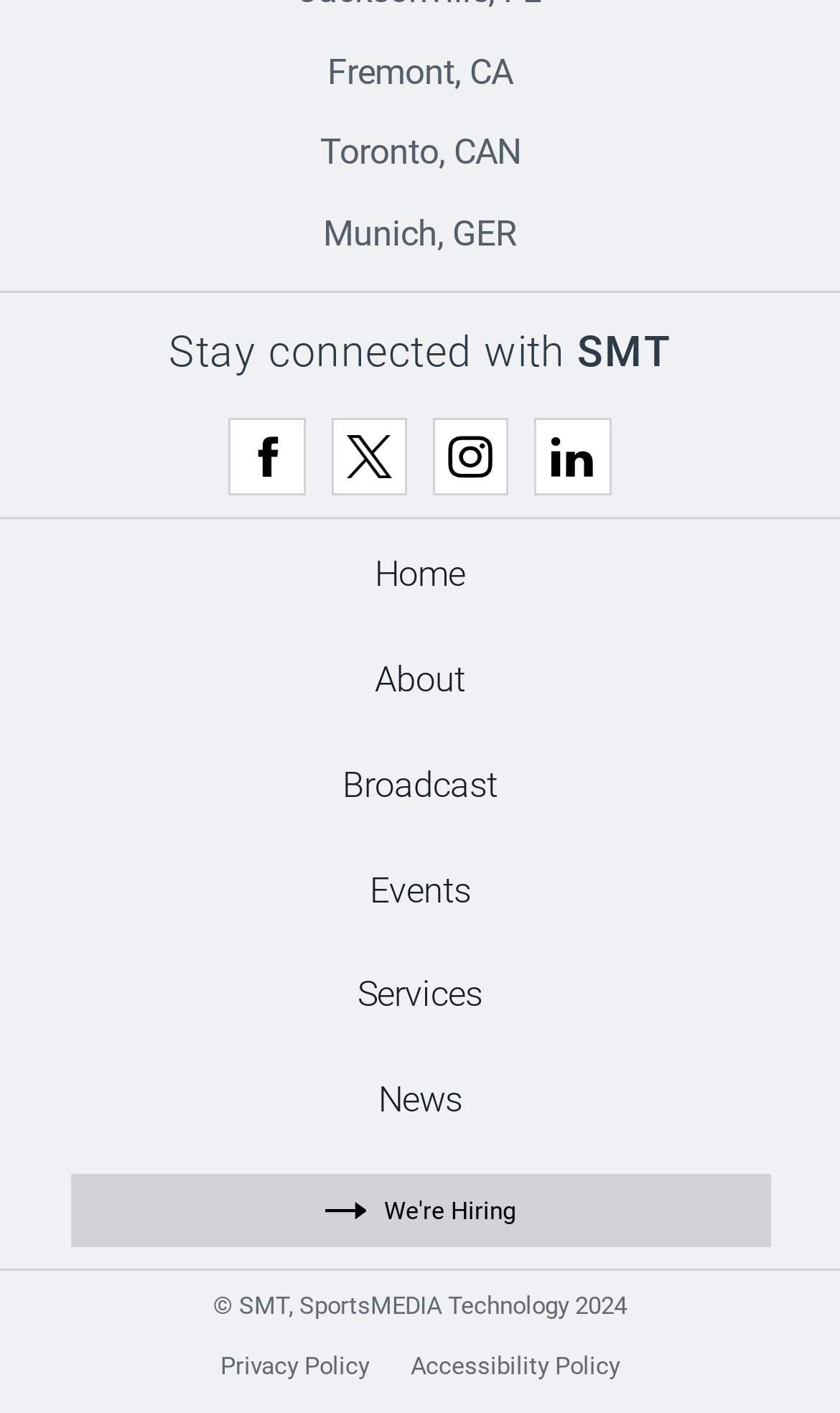Kindly determine the bounding box coordinates for the area that needs to be clicked to execute this instruction: "Explore We're Hiring".

[0.083, 0.83, 0.917, 0.882]